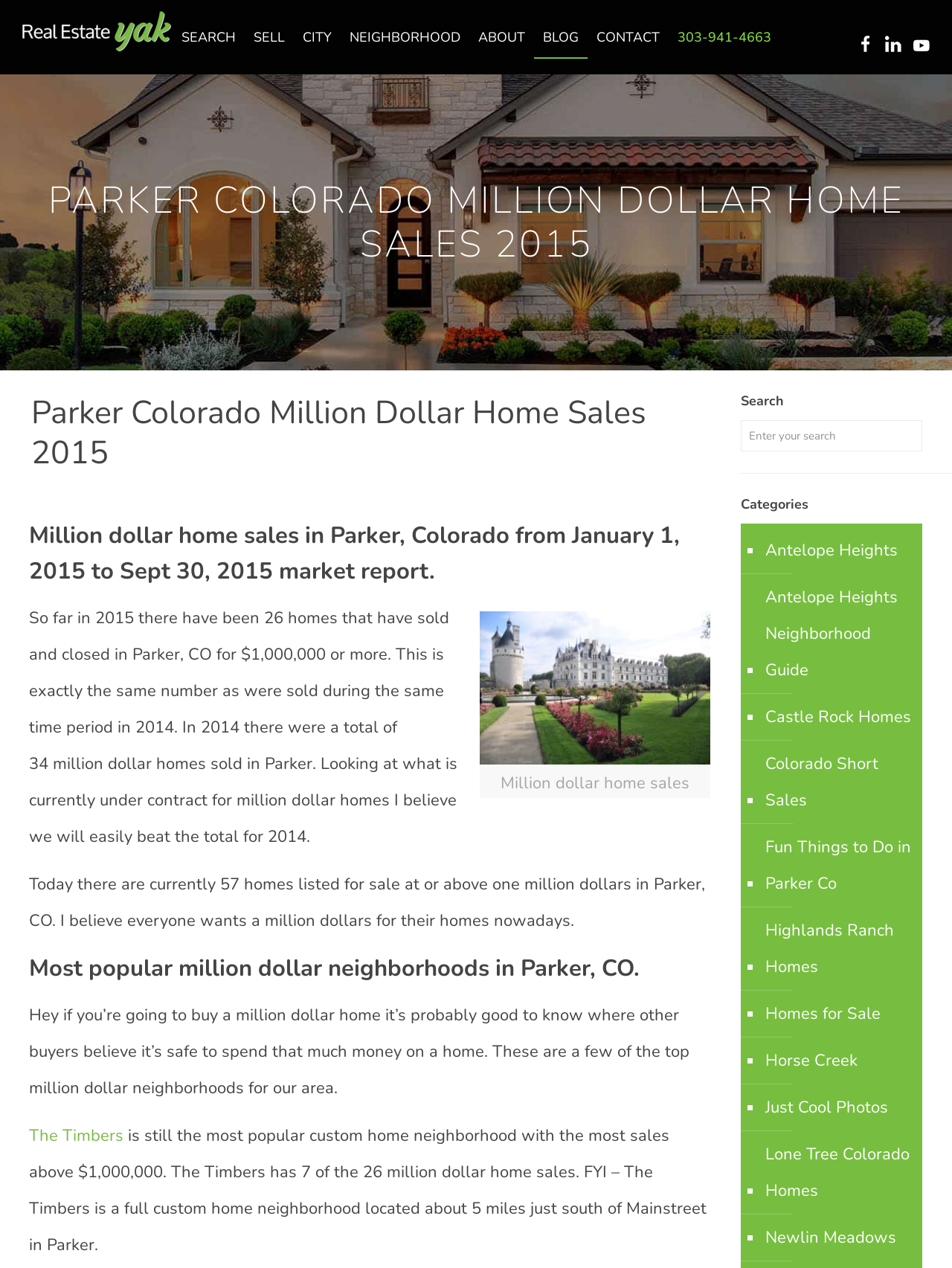Locate the bounding box coordinates of the element to click to perform the following action: 'Click the The Timbers link'. The coordinates should be given as four float values between 0 and 1, in the form of [left, top, right, bottom].

[0.031, 0.887, 0.13, 0.904]